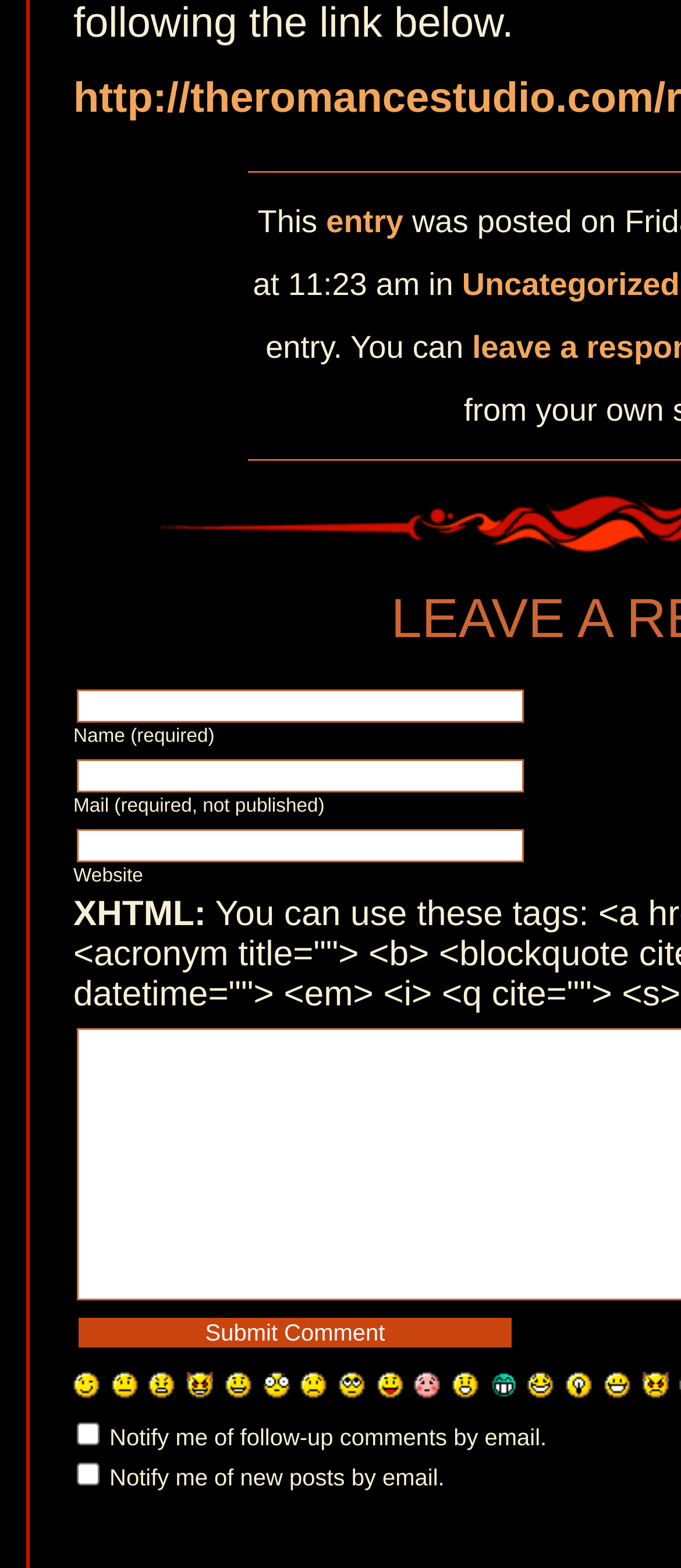Given the content of the image, can you provide a detailed answer to the question?
What is the purpose of the textbox labeled 'Name (required)'?

The textbox labeled 'Name (required)' is likely used to collect the user's name, which is a required field, possibly for commenting or submitting a form.